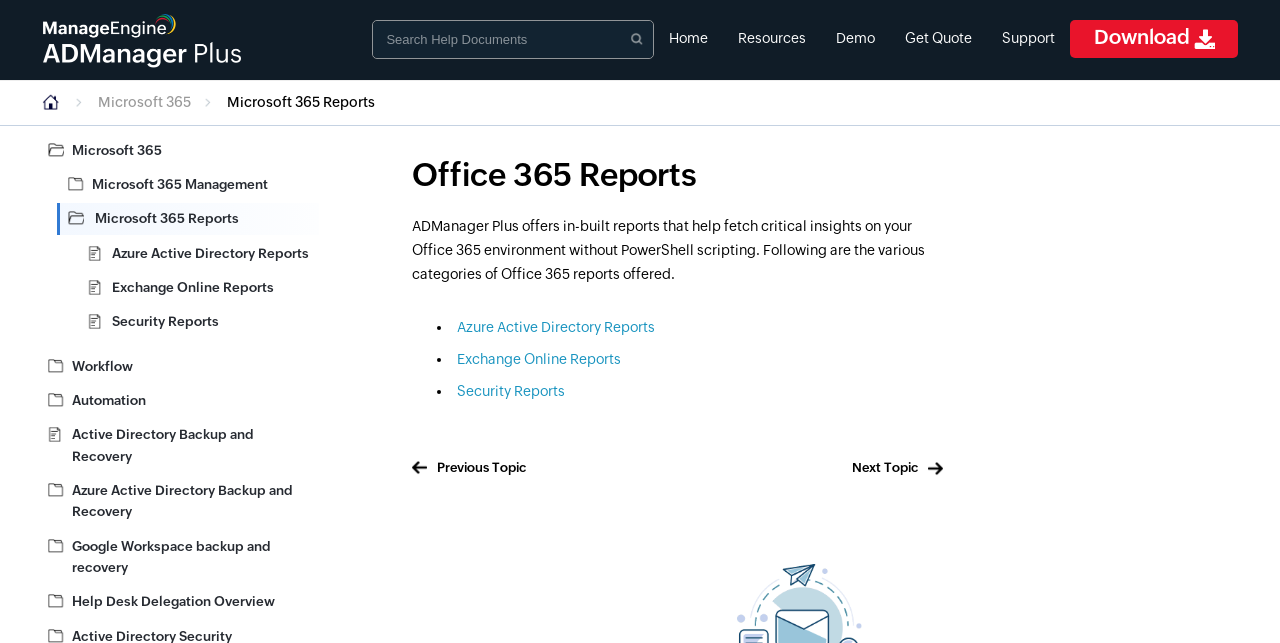Explain the webpage's design and content in an elaborate manner.

The webpage is about Office 365 reports, with a logo at the top left corner. The top navigation bar has six links: Home, Resources, Demo, Get Quote, Support, and Download. Below the navigation bar, there is a search box labeled "Search Help Documents" on the left side.

On the left side of the page, there are several categories of links, including Microsoft 365, CSV Import, Active Directory Management, and more. These links are arranged vertically, with the first link "CSV Import" located at the top and the last link "Help Desk Delegation Overview" at the bottom.

On the right side of the page, there is a heading "Office 365 Reports" followed by a paragraph of text that describes the benefits of using ADManager Plus for Office 365 reports. Below the paragraph, there is a list of three items, each marked with a bullet point and a link: Azure Active Directory Reports, Exchange Online Reports, and Security Reports.

At the bottom of the page, there are two links: "Next Topic" on the right side and "Previous Topic" on the left side.